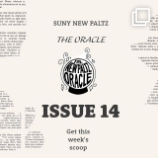Answer with a single word or phrase: 
What is the university associated with the newspaper?

SUNY New Paltz